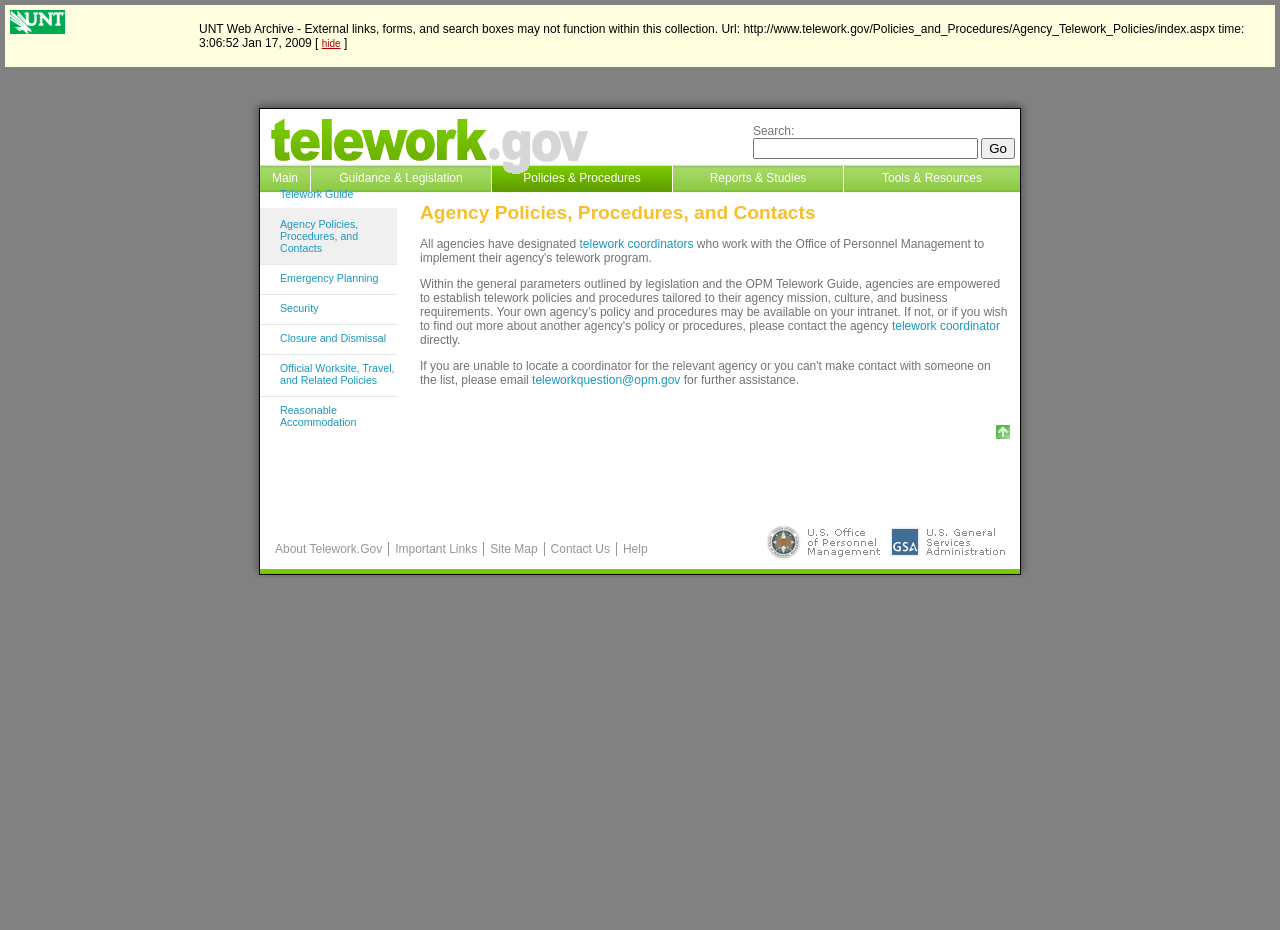What is the relationship between this website and the U.S. Office of Personnel Management?
Look at the image and answer the question using a single word or phrase.

Affiliation